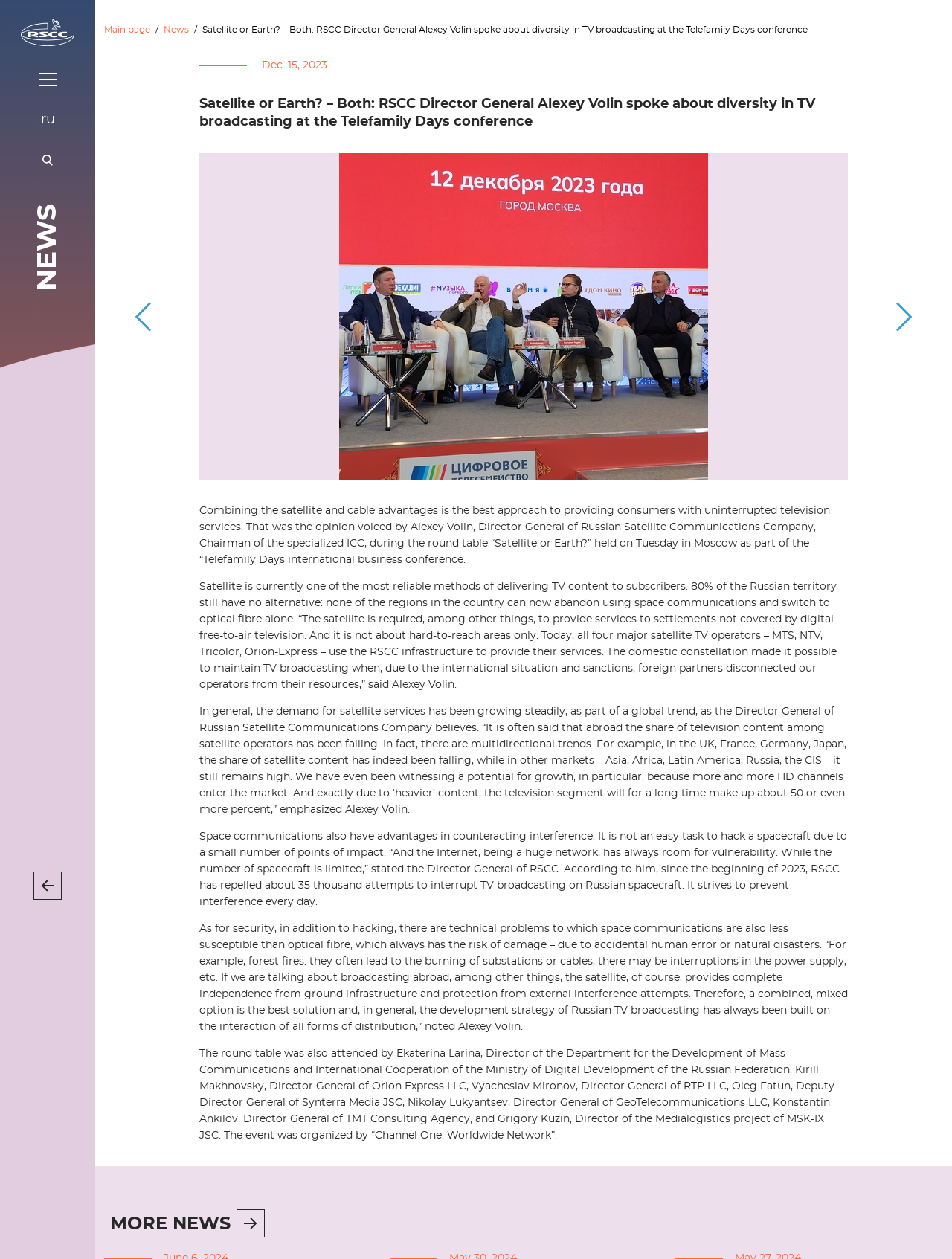Give a one-word or one-phrase response to the question: 
How many attempts to interrupt TV broadcasting on Russian spacecraft were repelled by RSCC?

35 thousand